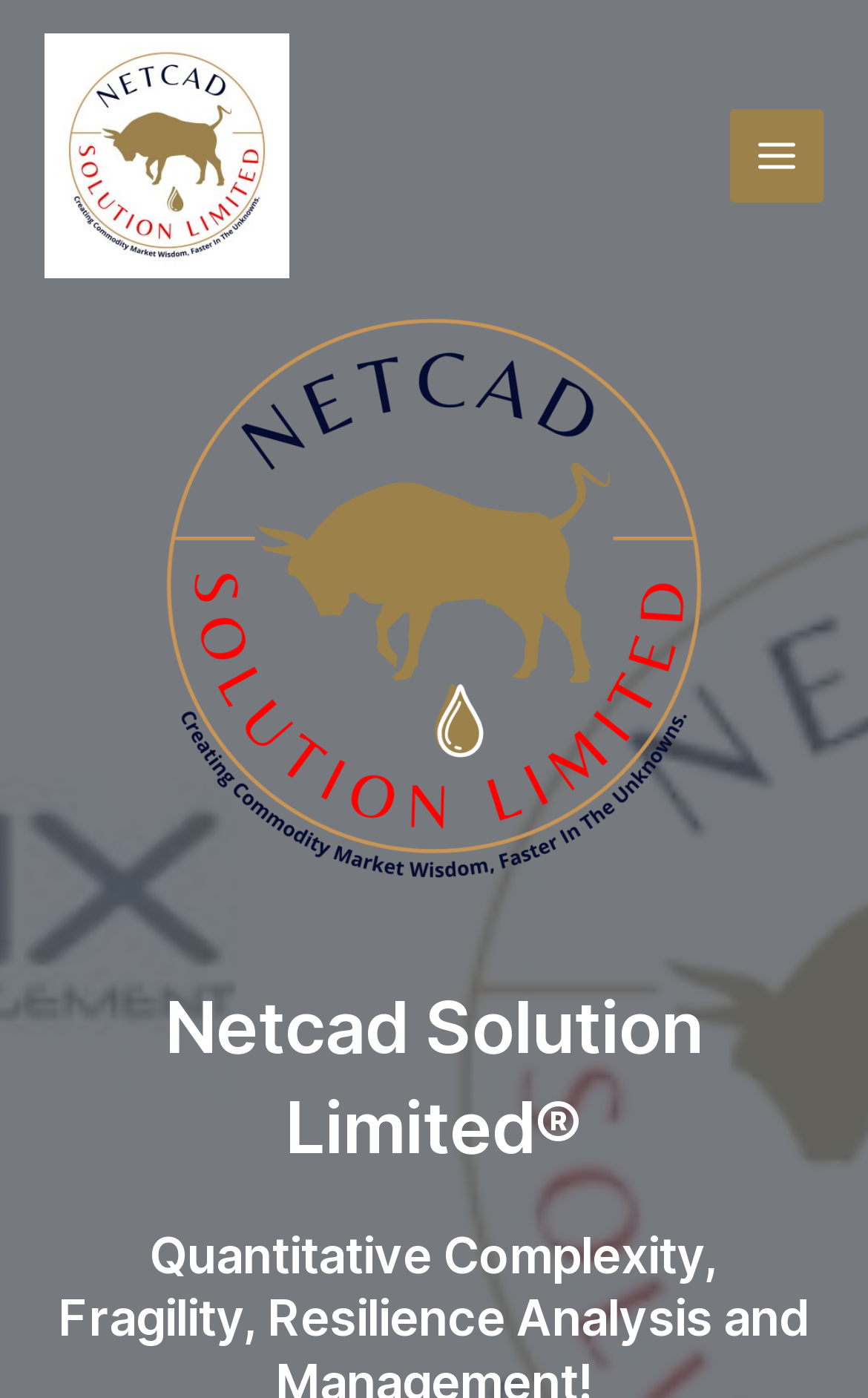Please locate the UI element described by "Main Menu" and provide its bounding box coordinates.

[0.841, 0.077, 0.949, 0.144]